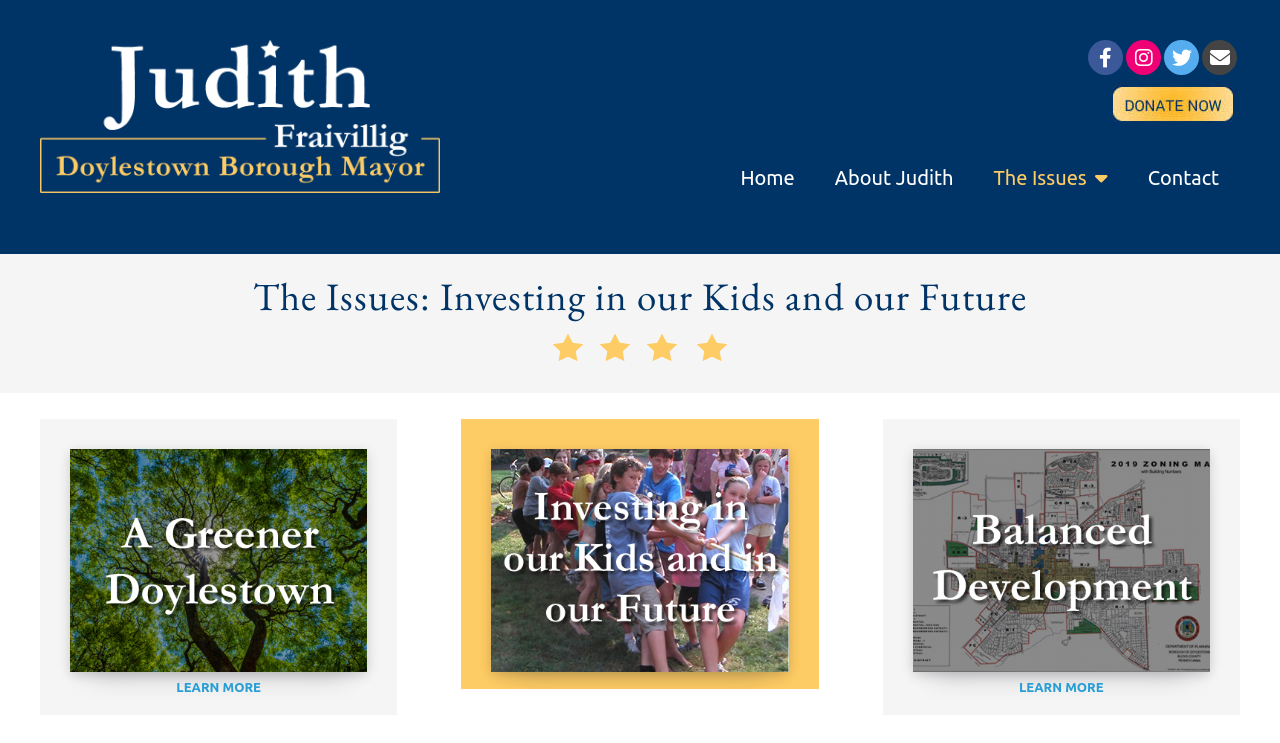Answer in one word or a short phrase: 
How many figures are there on the webpage?

4